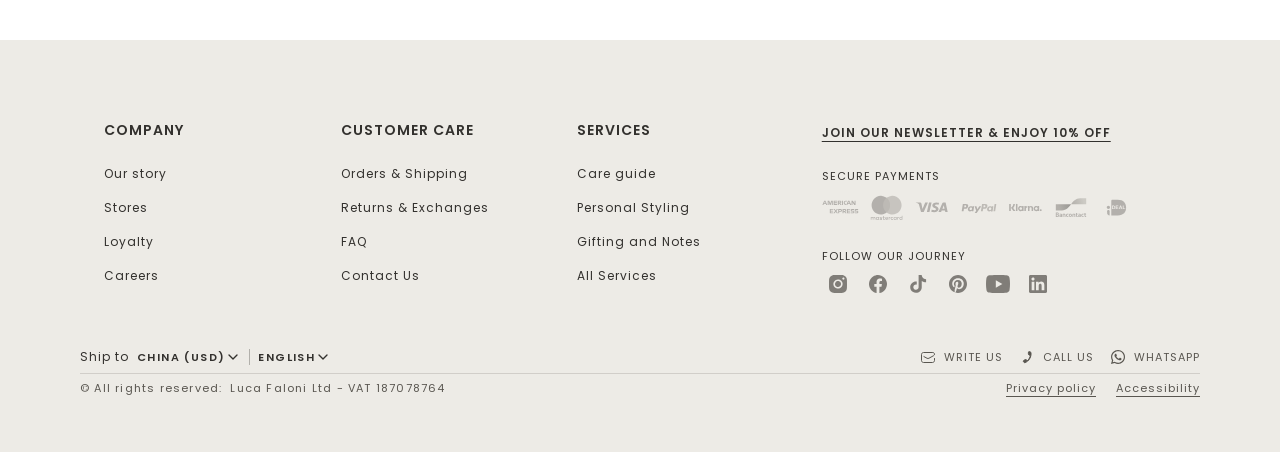Identify the bounding box coordinates of the clickable region to carry out the given instruction: "Click on 'Our story'".

[0.081, 0.364, 0.254, 0.404]